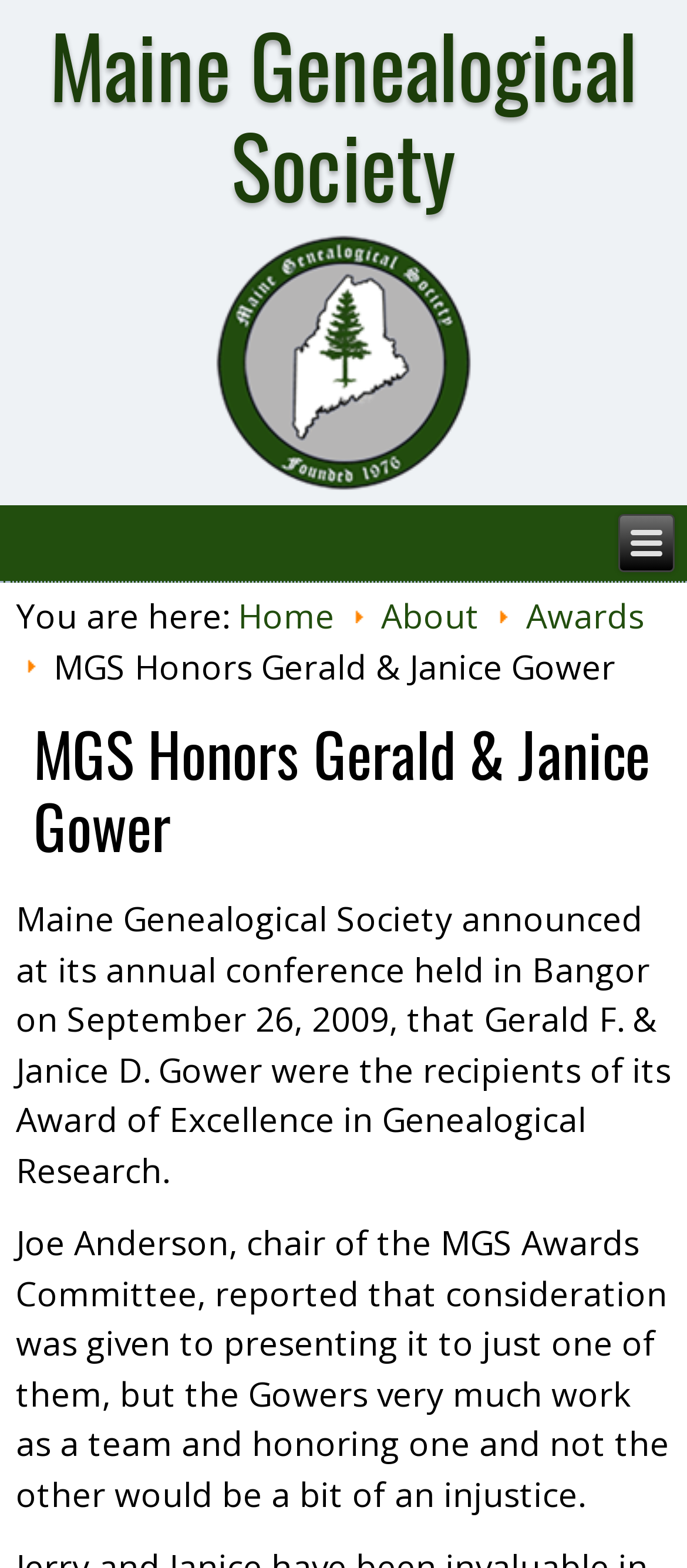Find the bounding box coordinates for the HTML element specified by: "Maine Genealogical Society".

[0.072, 0.001, 0.928, 0.145]